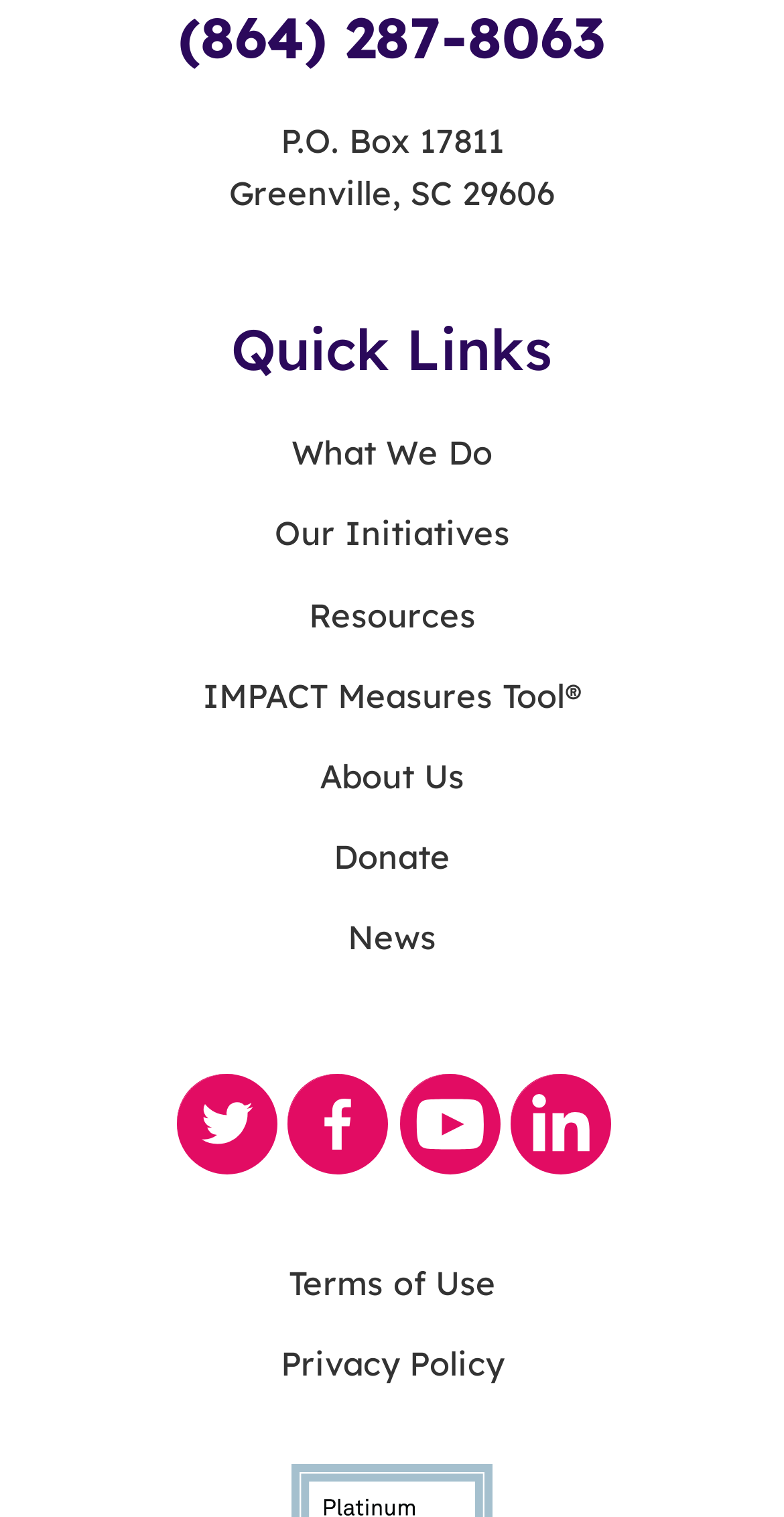Please provide a one-word or short phrase answer to the question:
What is the phone number?

(864) 287-8063